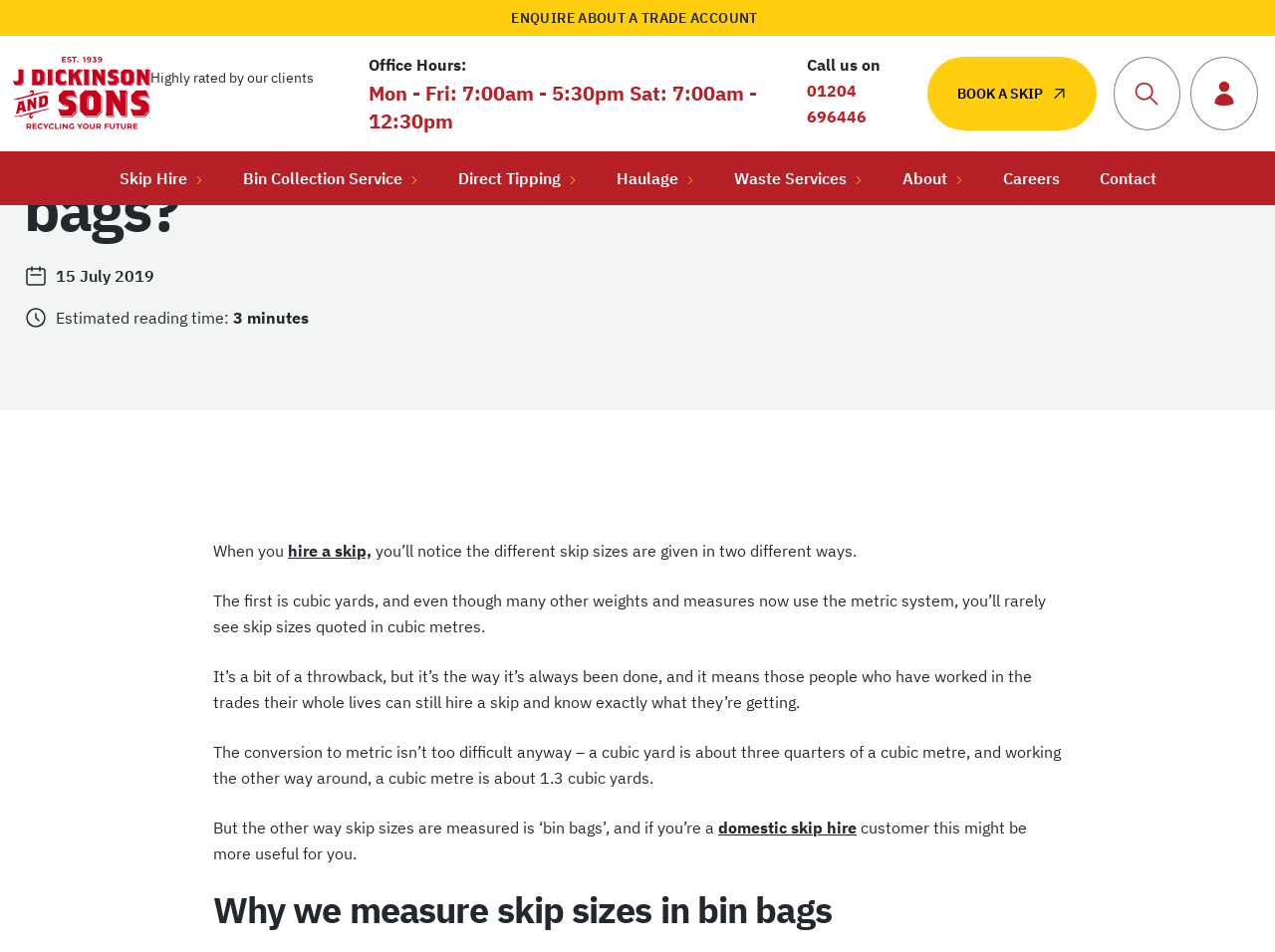What is the estimated reading time of the article?
Provide an in-depth answer to the question, covering all aspects.

I found the estimated reading time by looking at the text below the article title, which says 'Estimated reading time: 3 minutes'.